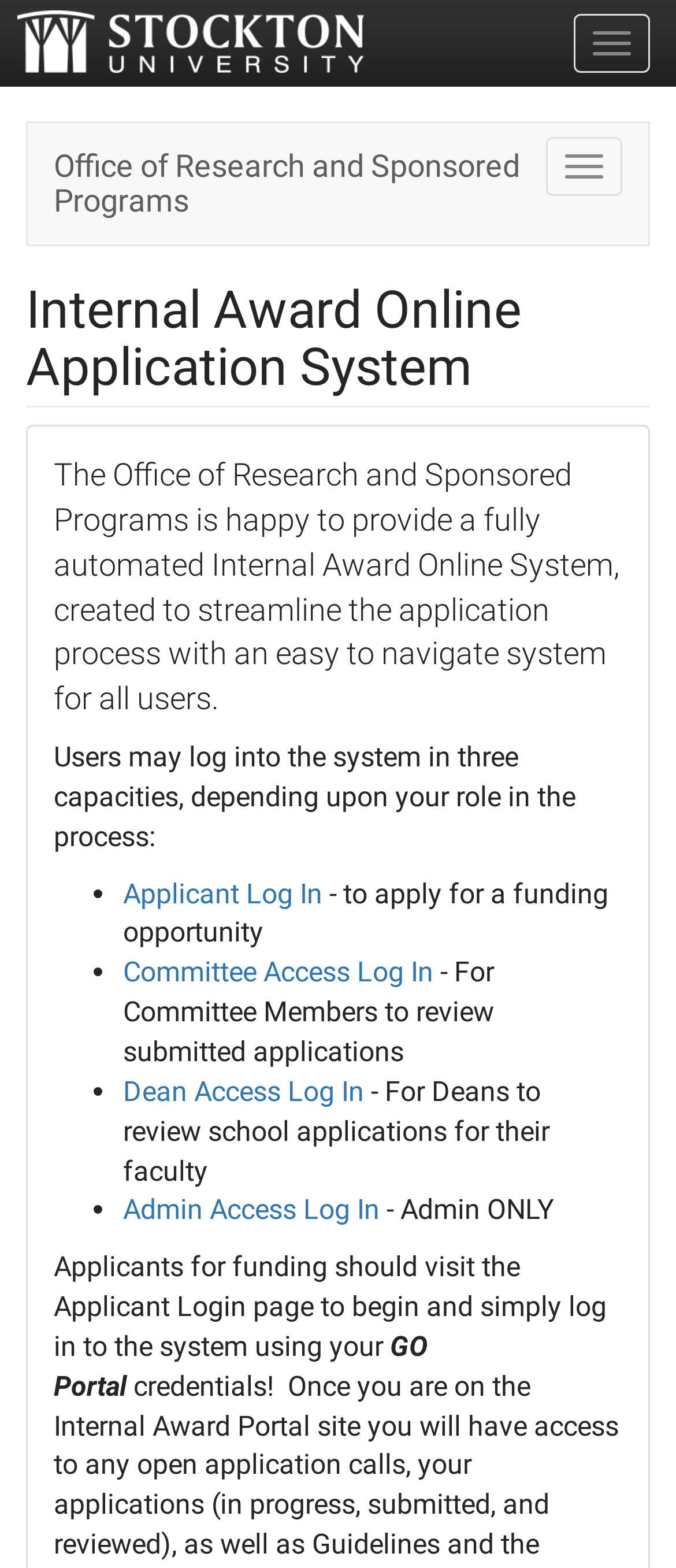Find the bounding box coordinates of the element's region that should be clicked in order to follow the given instruction: "Access committee review". The coordinates should consist of four float numbers between 0 and 1, i.e., [left, top, right, bottom].

[0.182, 0.61, 0.641, 0.631]